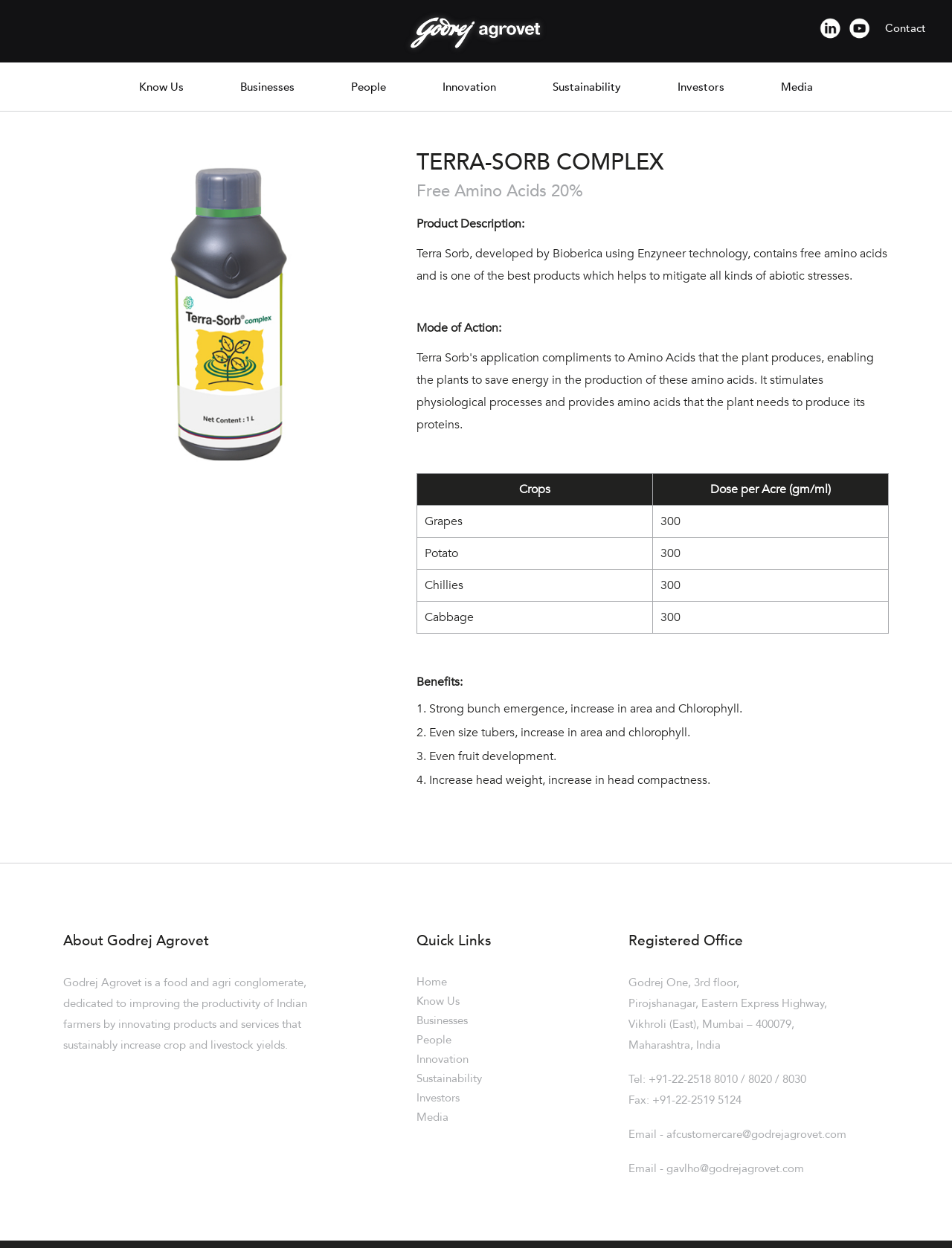Using the description: "parent_node: Contact", identify the bounding box of the corresponding UI element in the screenshot.

[0.891, 0.014, 0.914, 0.032]